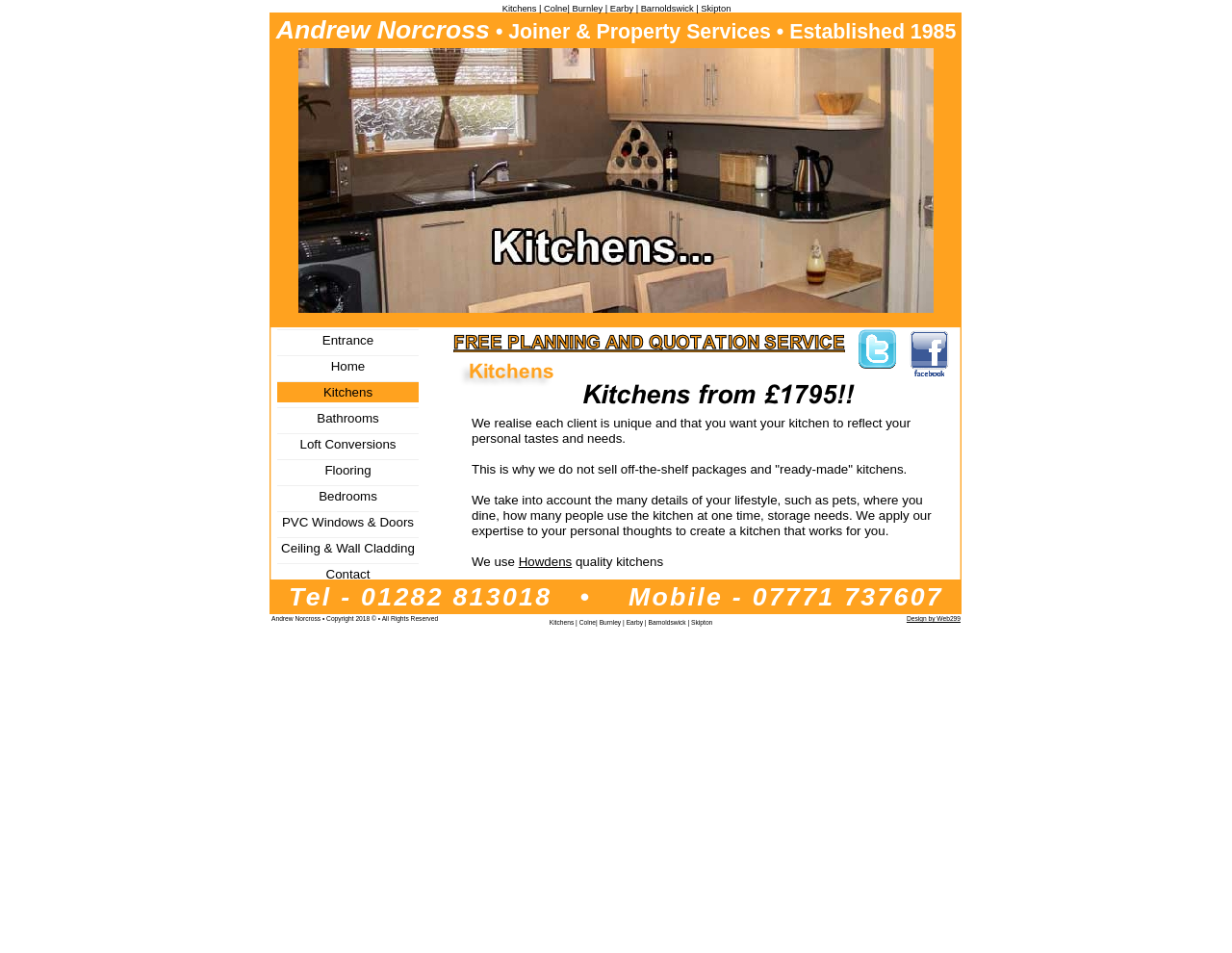Based on the element description, predict the bounding box coordinates (top-left x, top-left y, bottom-right x, bottom-right y) for the UI element in the screenshot: Bathrooms

[0.225, 0.427, 0.34, 0.449]